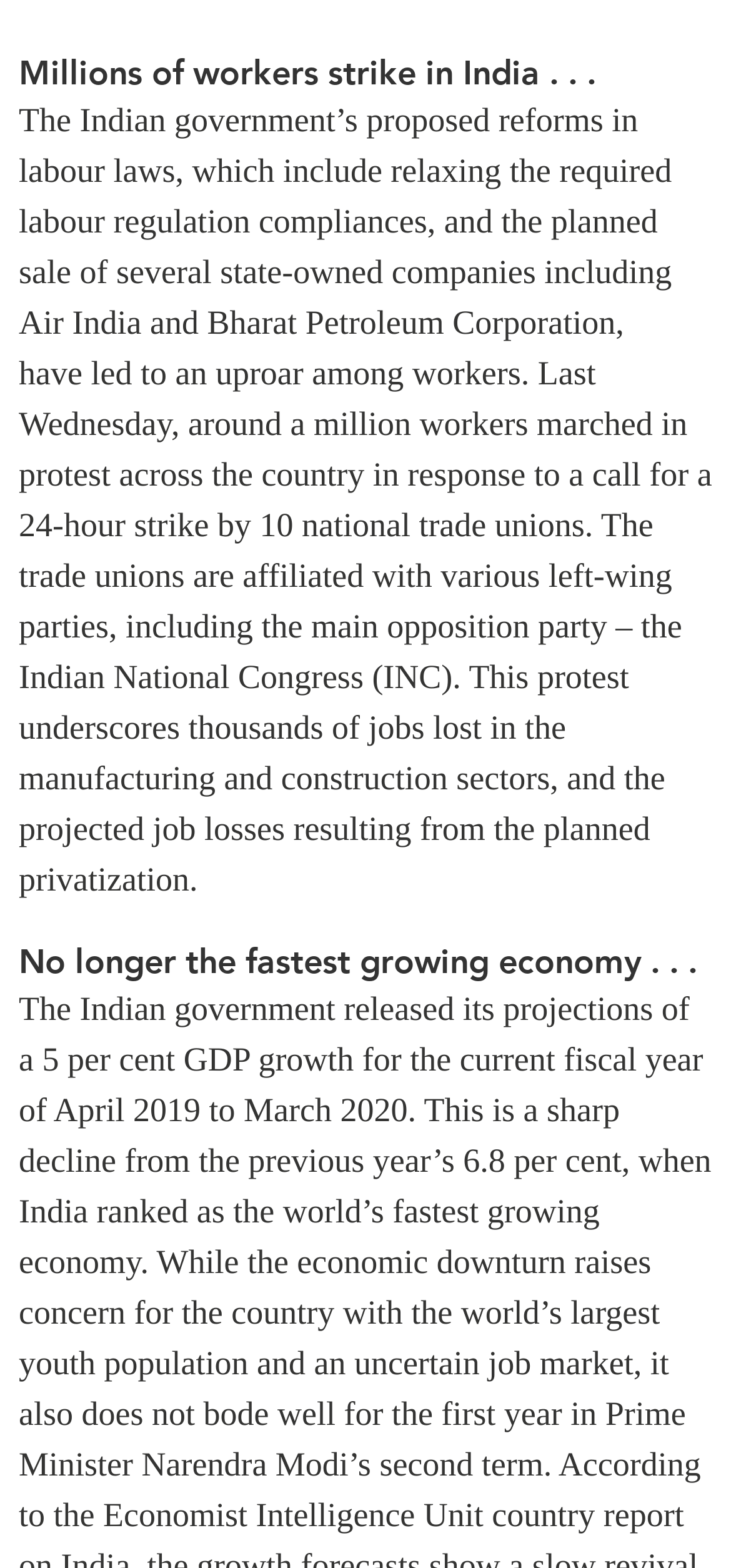Using the element description provided, determine the bounding box coordinates in the format (top-left x, top-left y, bottom-right x, bottom-right y). Ensure that all values are floating point numbers between 0 and 1. Element description: What We Do

[0.077, 0.111, 0.279, 0.134]